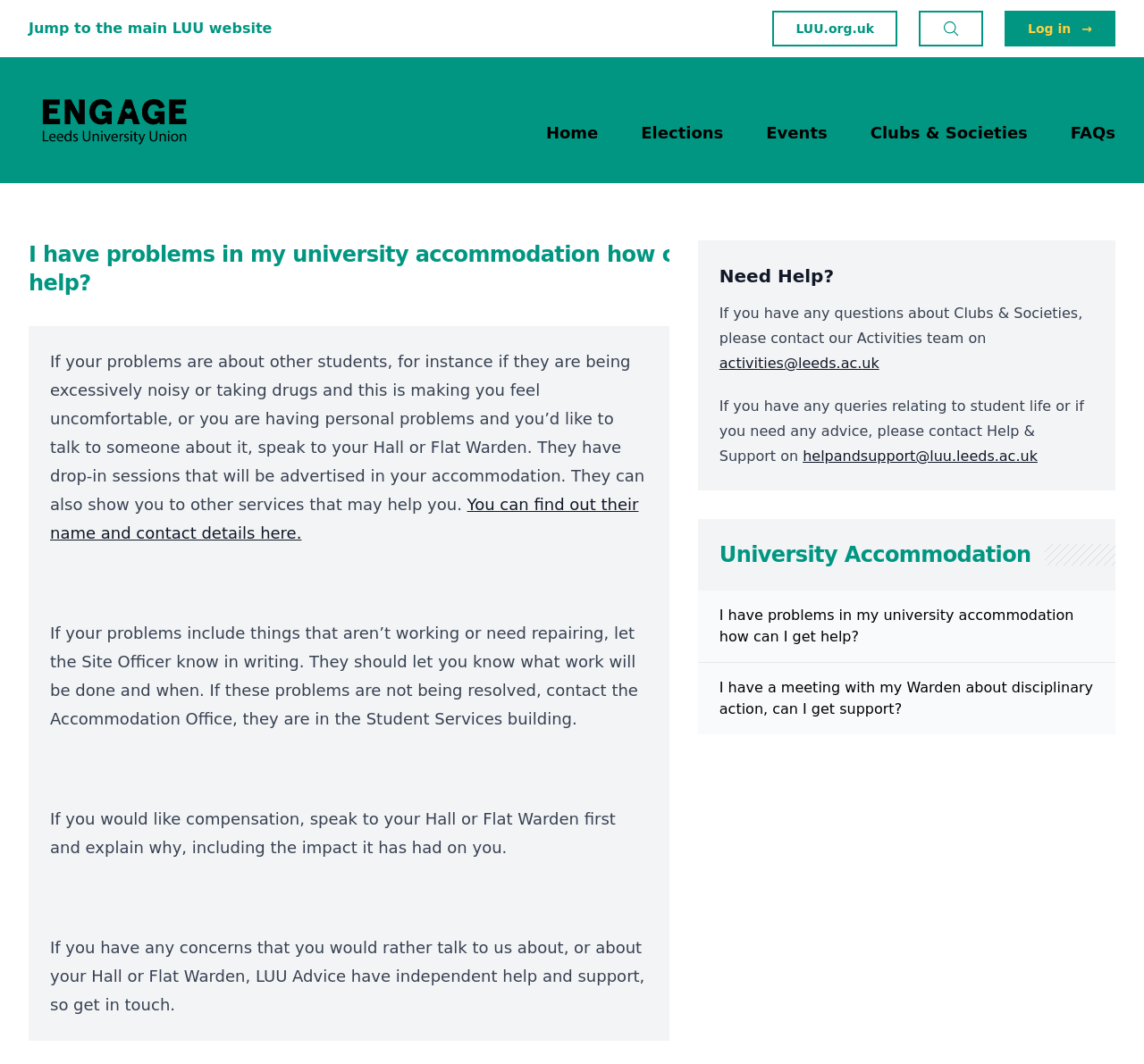Determine the bounding box coordinates of the clickable region to carry out the instruction: "Log in".

[0.878, 0.01, 0.975, 0.044]